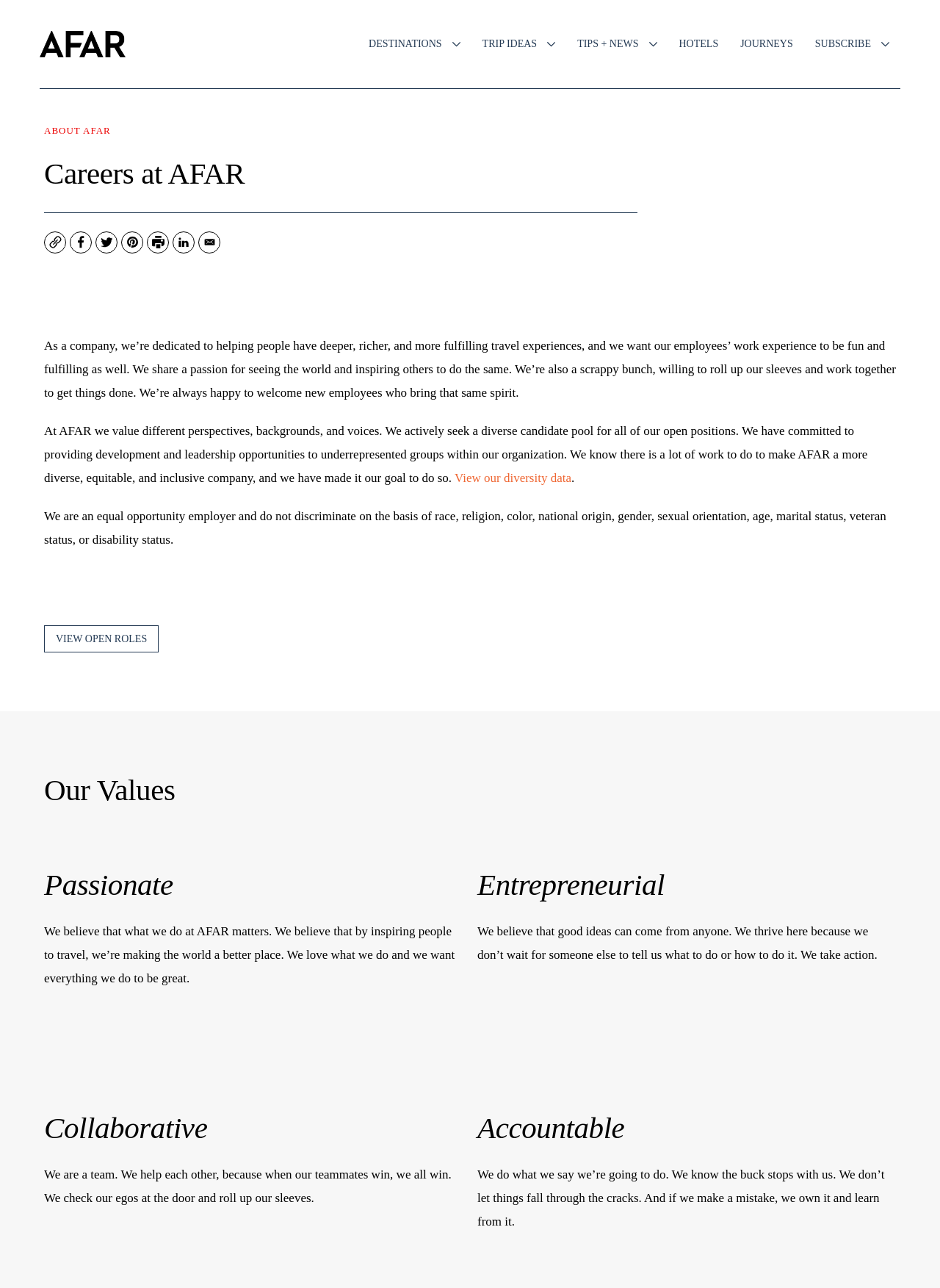Summarize the webpage in an elaborate manner.

The webpage is about Careers at AFAR, a travel company. At the top left, there is a link to the home page accompanied by the AFAR logo. Below this, there are several links to different sections of the website, including DESTINATIONS, TRIP IDEAS, TIPS + NEWS, HOTELS, JOURNEYS, and SUBSCRIBE, each with a "More" button and an icon next to it.

On the left side of the page, there is a heading "Careers at AFAR" followed by a brief introduction to the company's mission and values. Below this, there are social media links to Facebook, Twitter, Pinterest, Print, LinkedIn, and Email, each with an icon.

The main content of the page is divided into sections. The first section describes the company's culture, stating that they value diversity, equity, and inclusion, and provide development opportunities to underrepresented groups. There is a link to view the company's diversity data.

The next section is about the company's values, which are Passionate, Entrepreneurial, Collaborative, and Accountable. Each value is described in a brief paragraph, and they are arranged in a two-column layout.

At the bottom of the page, there is a call-to-action link to "VIEW OPEN ROLES" for those interested in working at AFAR.